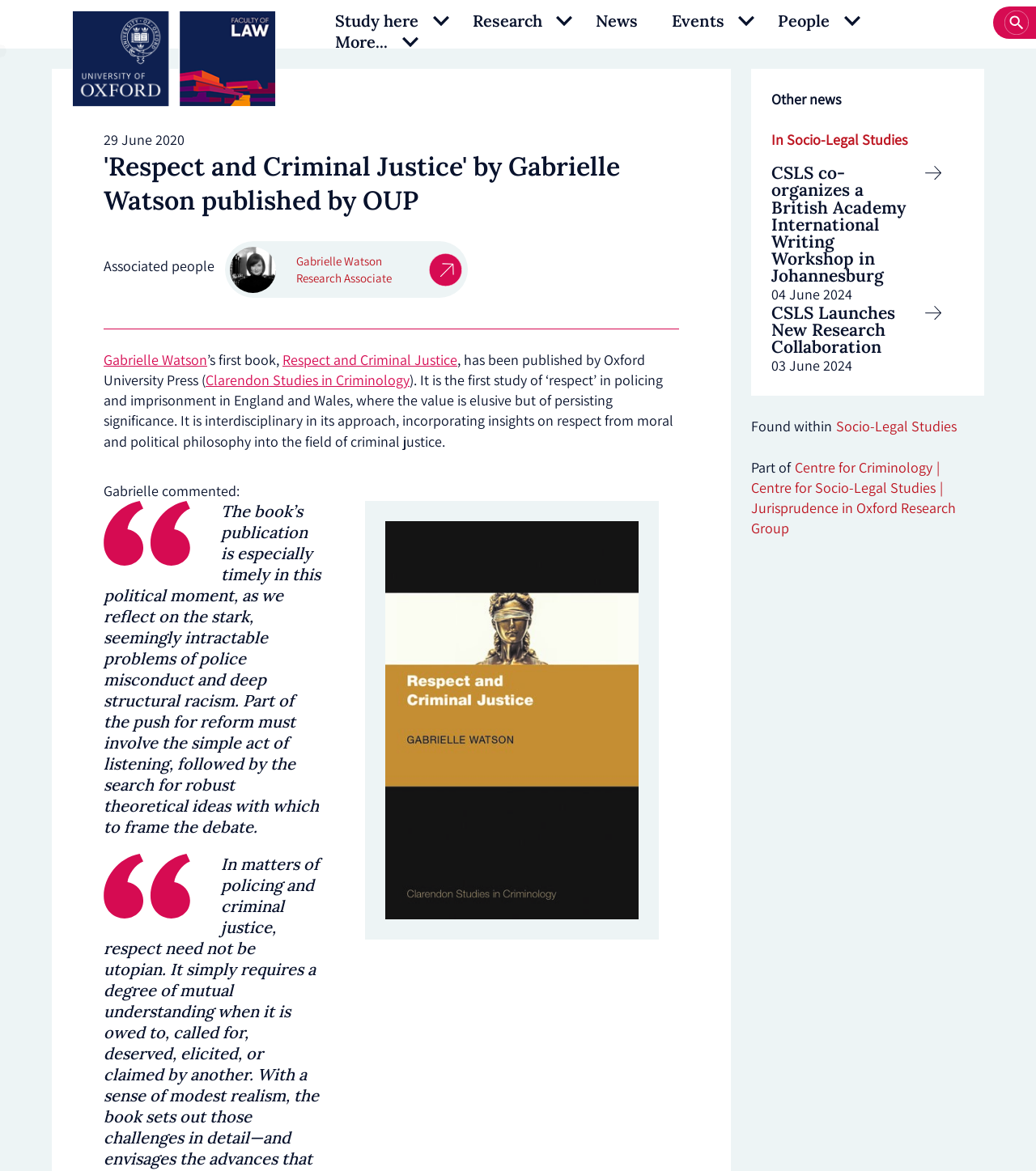Find the bounding box coordinates of the element's region that should be clicked in order to follow the given instruction: "Learn about the 'Bonavero Institute of Human Rights'". The coordinates should consist of four float numbers between 0 and 1, i.e., [left, top, right, bottom].

[0.07, 0.156, 0.27, 0.191]